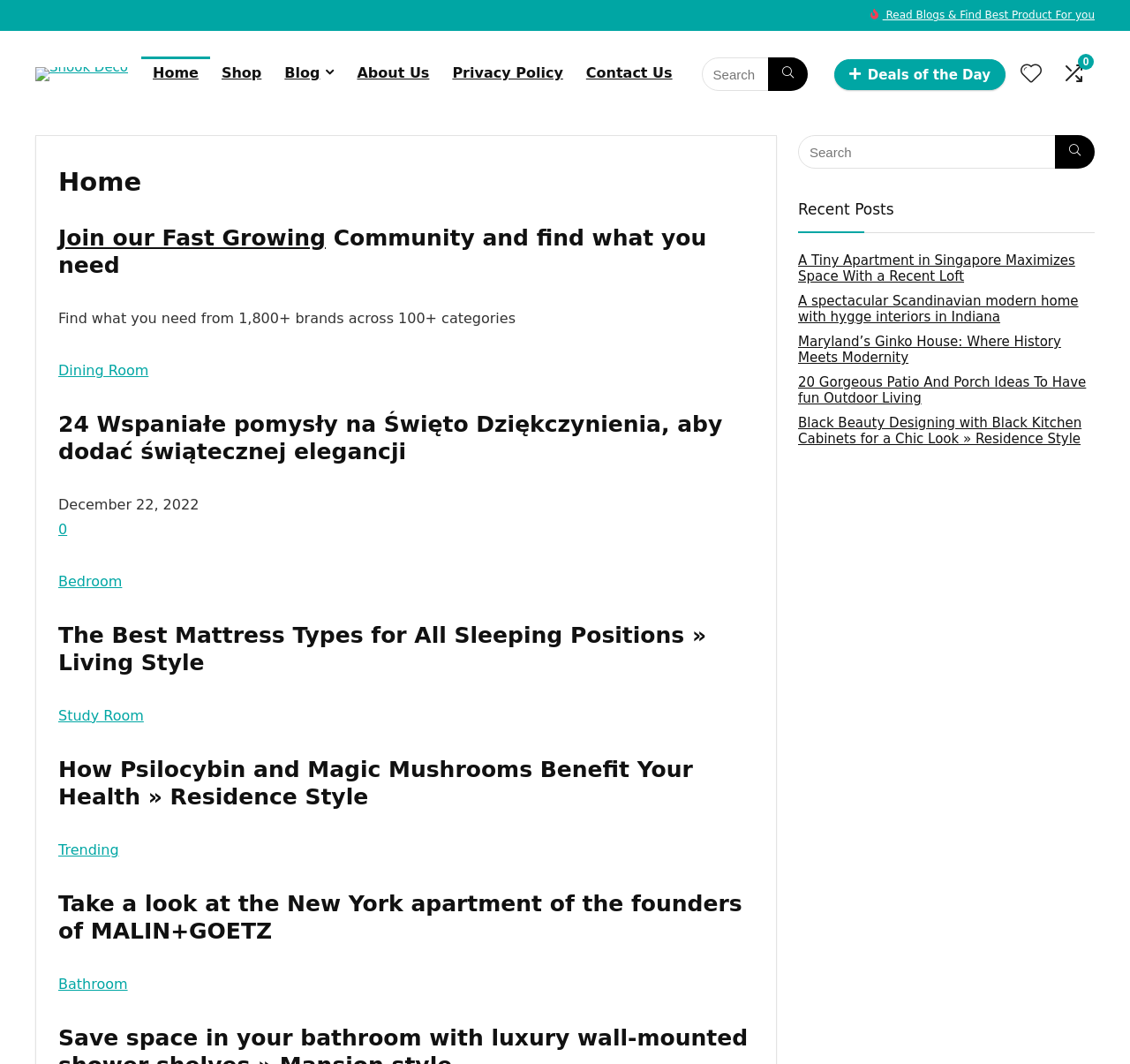With reference to the image, please provide a detailed answer to the following question: What is the position of the 'Deals of the Day' link on the webpage?

I found a link element with ID 815, which has the OCR text ' Deals of the Day'. By analyzing the bounding box coordinates, I determined that this link is positioned below the navigation menu, which includes links to 'Home', 'Shop', 'Blog', and other sections.